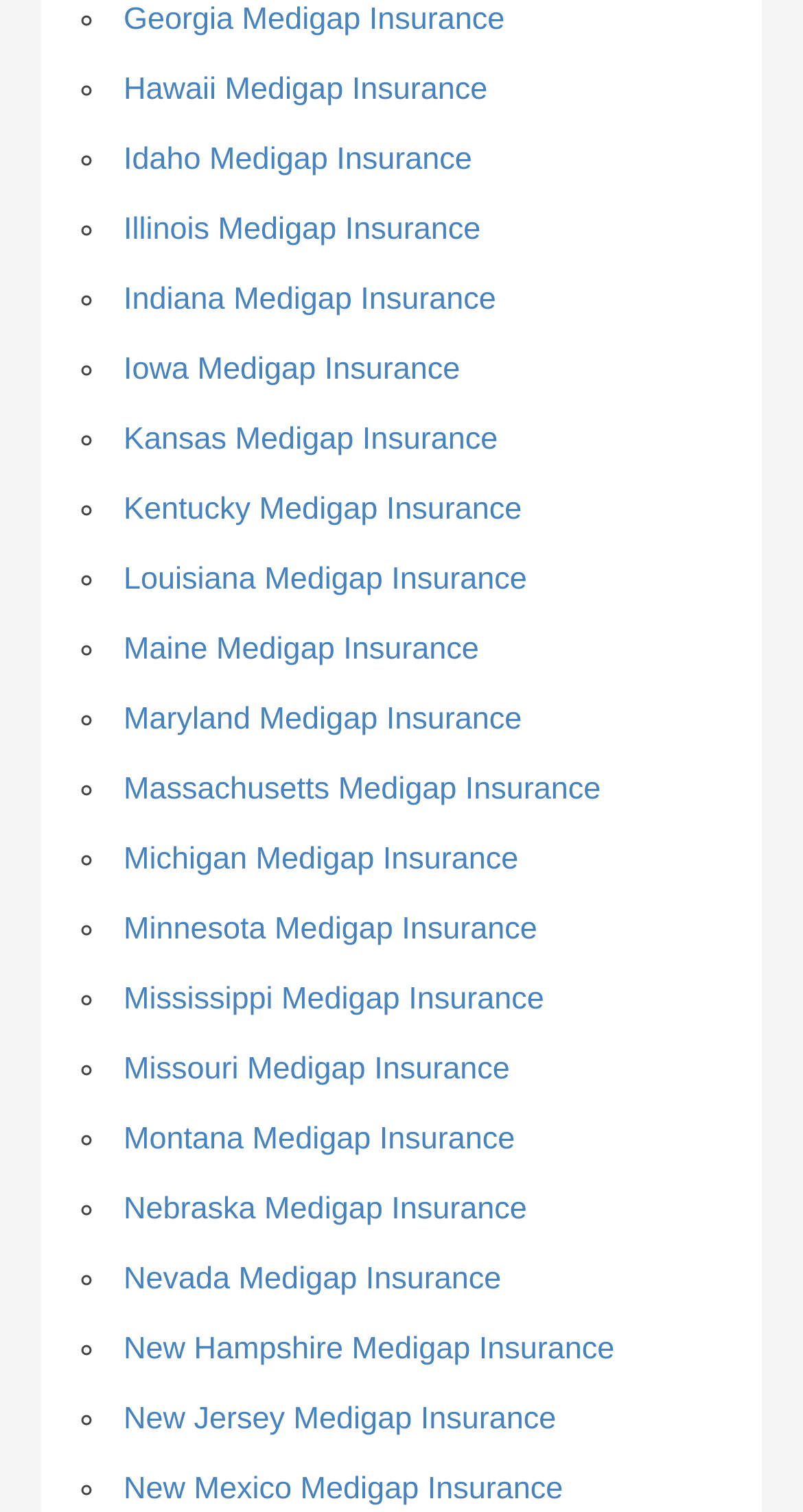Find and specify the bounding box coordinates that correspond to the clickable region for the instruction: "View Georgia Medigap Insurance".

[0.154, 0.002, 0.629, 0.025]